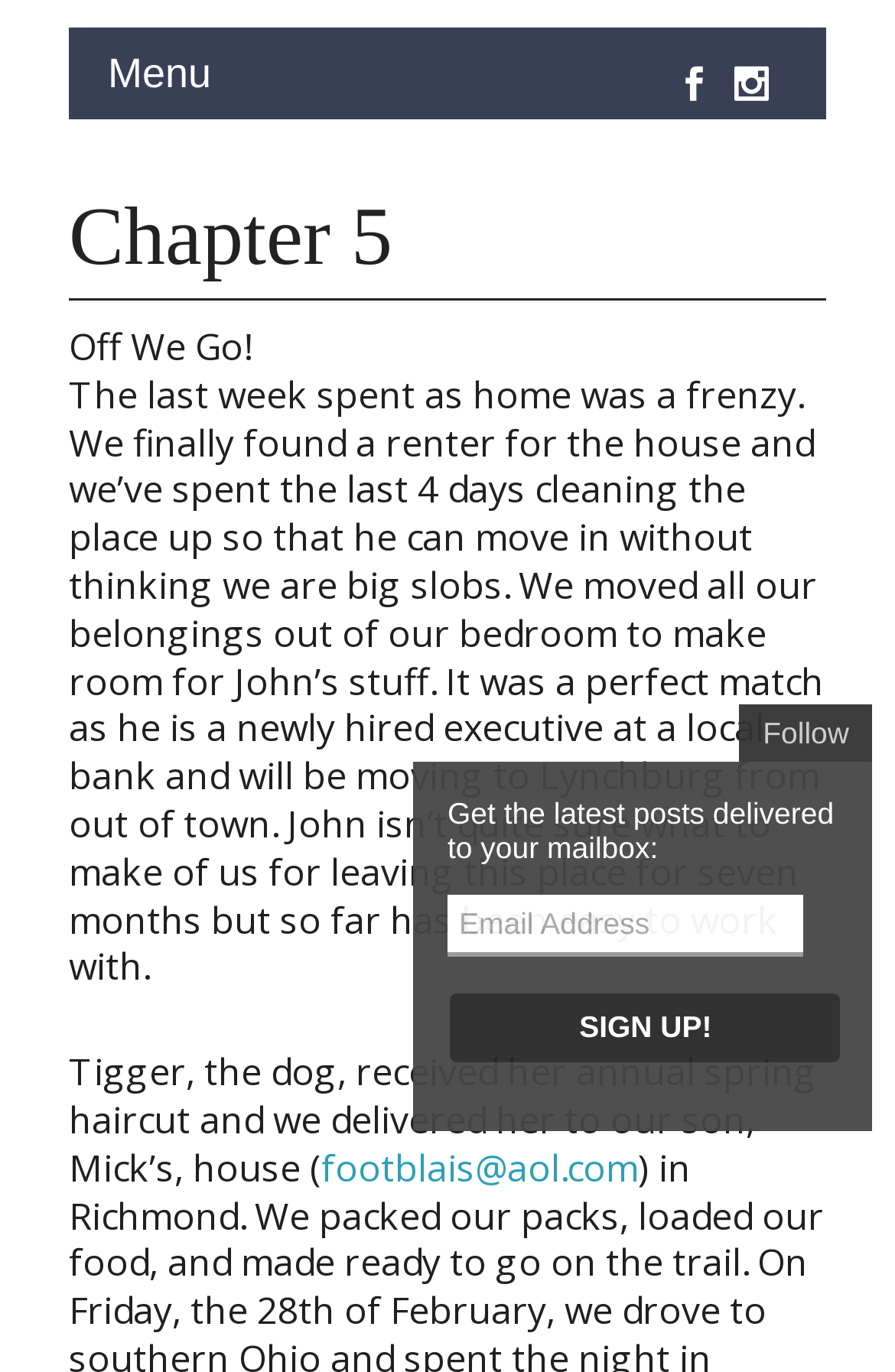Using the description "Follow", locate and provide the bounding box of the UI element.

[0.827, 0.513, 0.974, 0.555]